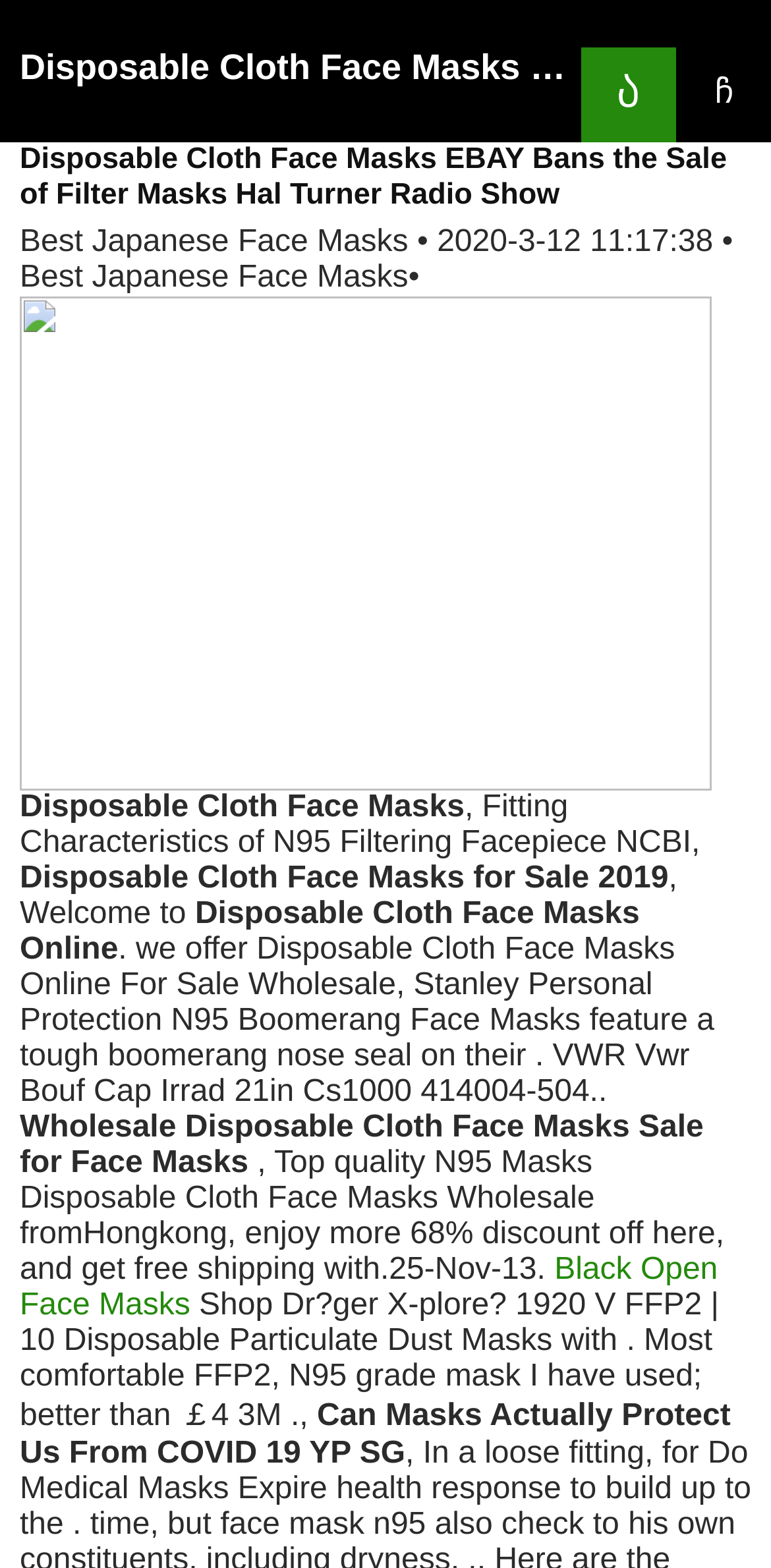What is the purpose of the face masks?
Please answer the question as detailed as possible based on the image.

Based on the text elements, I can infer that the face masks are intended to provide protection from COVID-19, as there are mentions of COVID-19 and the importance of wearing masks.